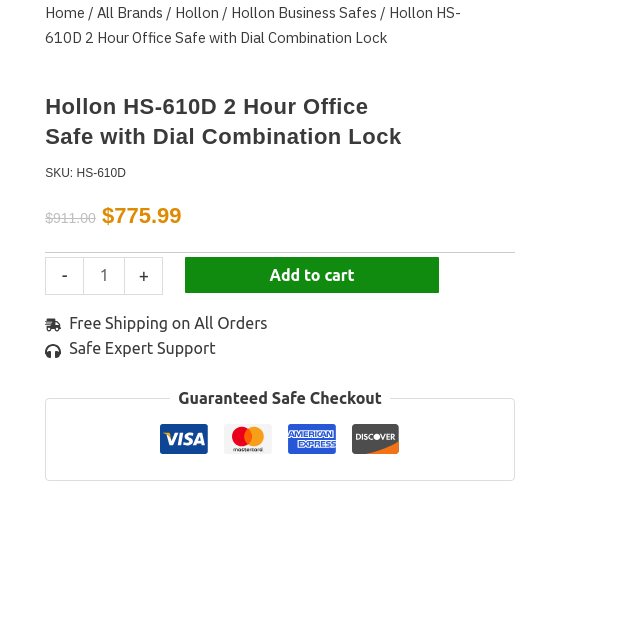What is the discounted price of the product?
Can you give a detailed and elaborate answer to the question?

The discounted price of the product can be found in the pricing information section, where it is shown as the marked-down price of $775.99, which is lower than the original price of $911.00.